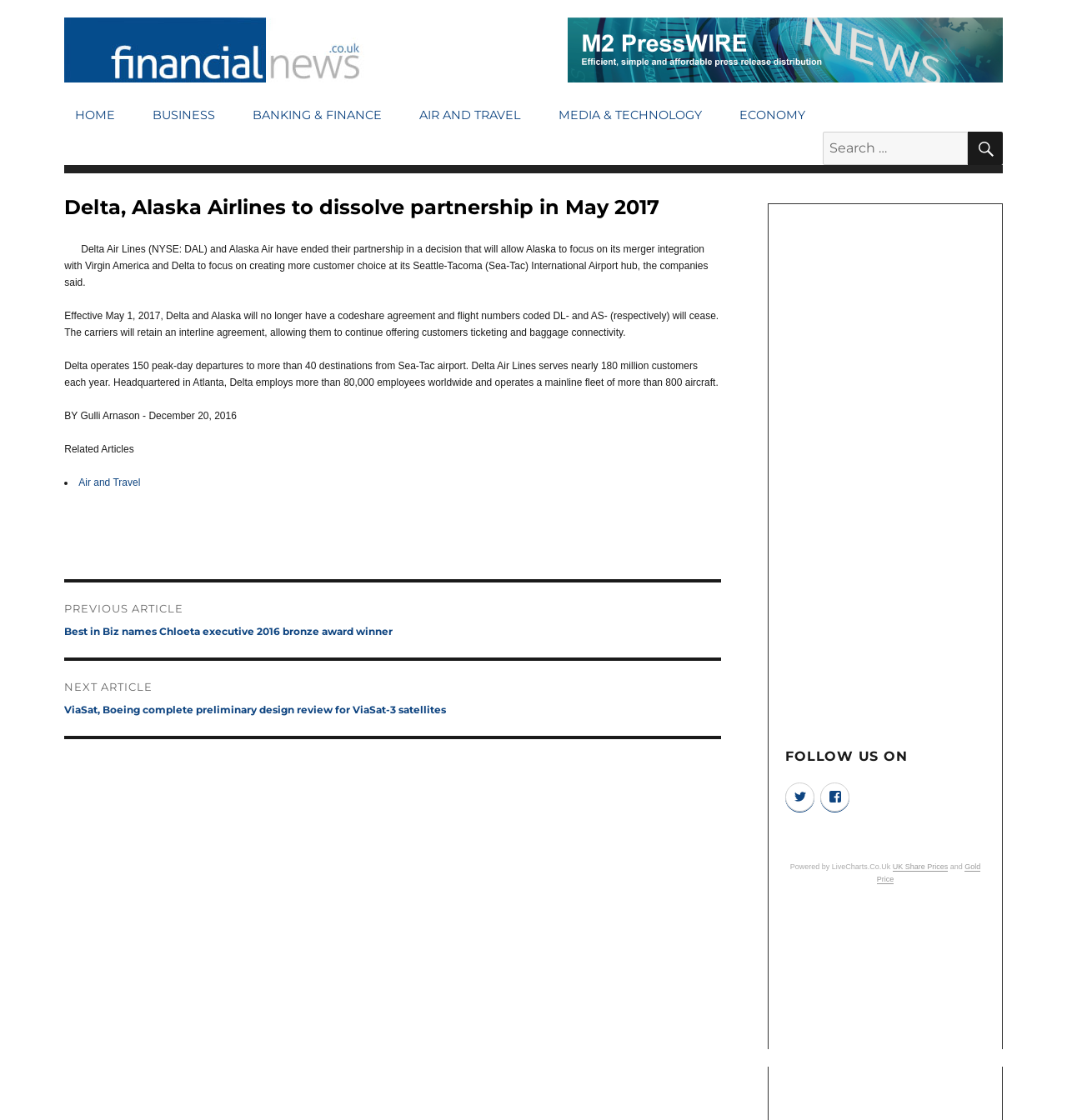Locate the bounding box coordinates of the region to be clicked to comply with the following instruction: "Search for something". The coordinates must be four float numbers between 0 and 1, in the form [left, top, right, bottom].

[0.771, 0.117, 0.907, 0.147]